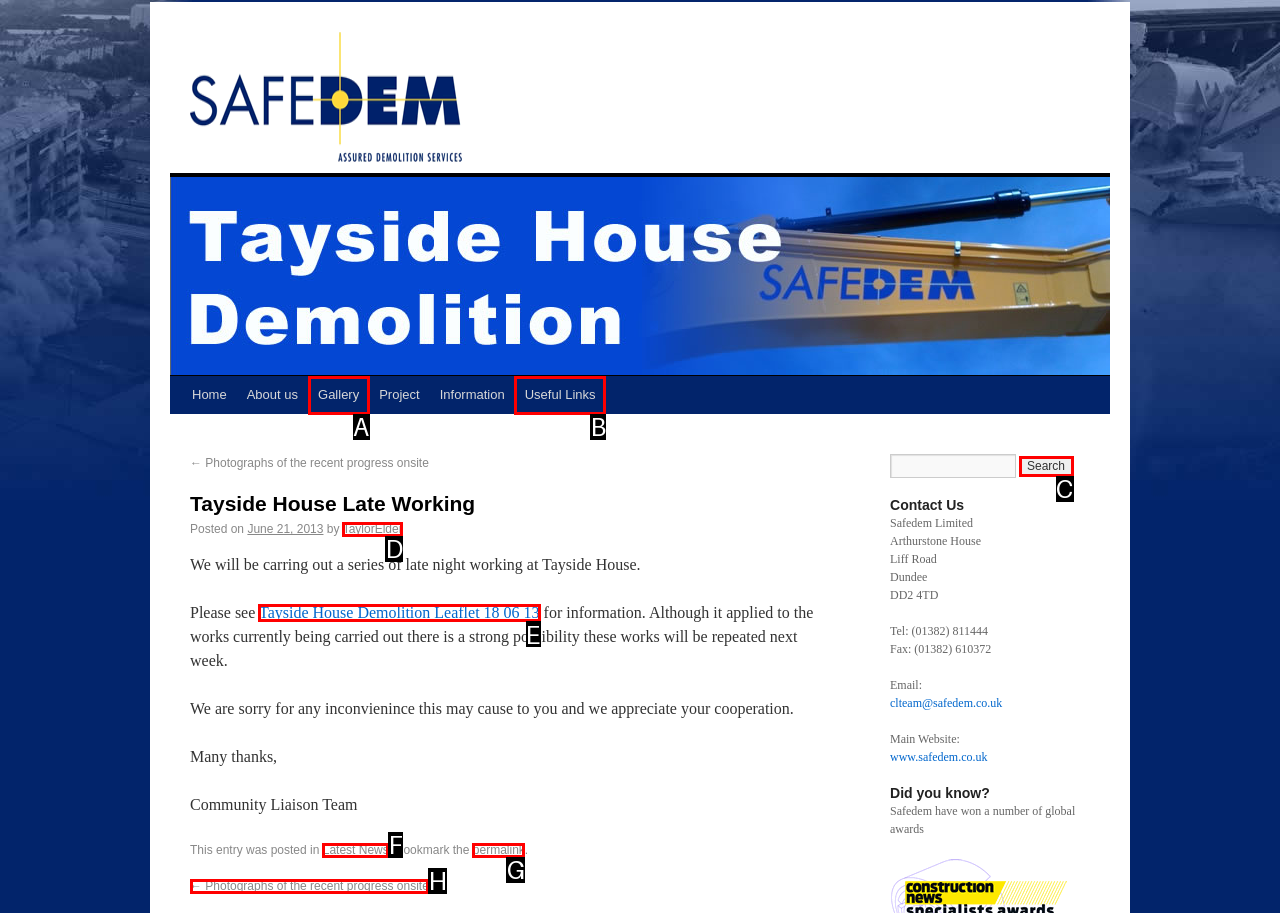Specify the letter of the UI element that should be clicked to achieve the following: View the 'Tayside House Demolition Leaflet 18 06 13'
Provide the corresponding letter from the choices given.

E